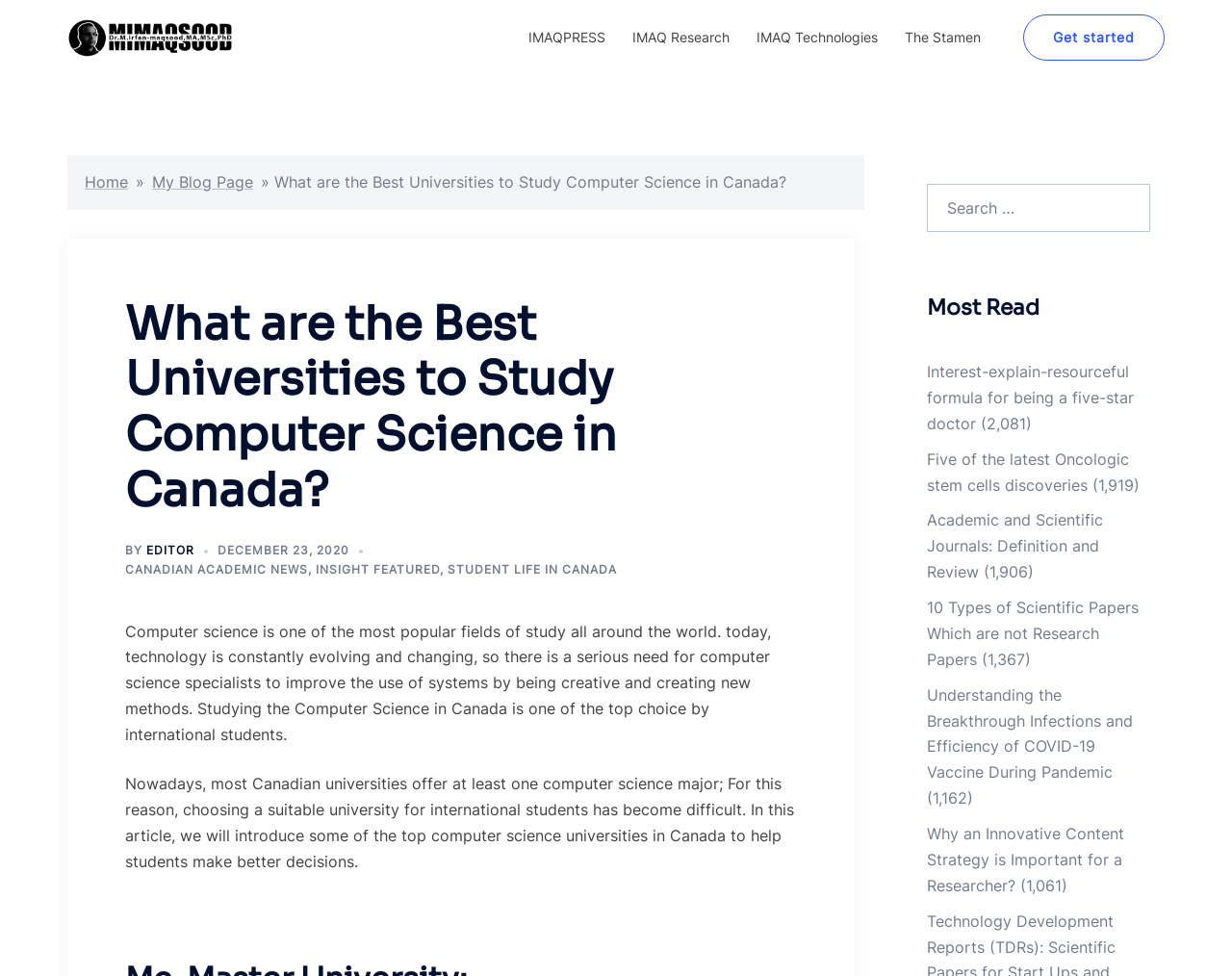Identify the bounding box coordinates of the region that needs to be clicked to carry out this instruction: "Register a new resource". Provide these coordinates as four float numbers ranging from 0 to 1, i.e., [left, top, right, bottom].

None